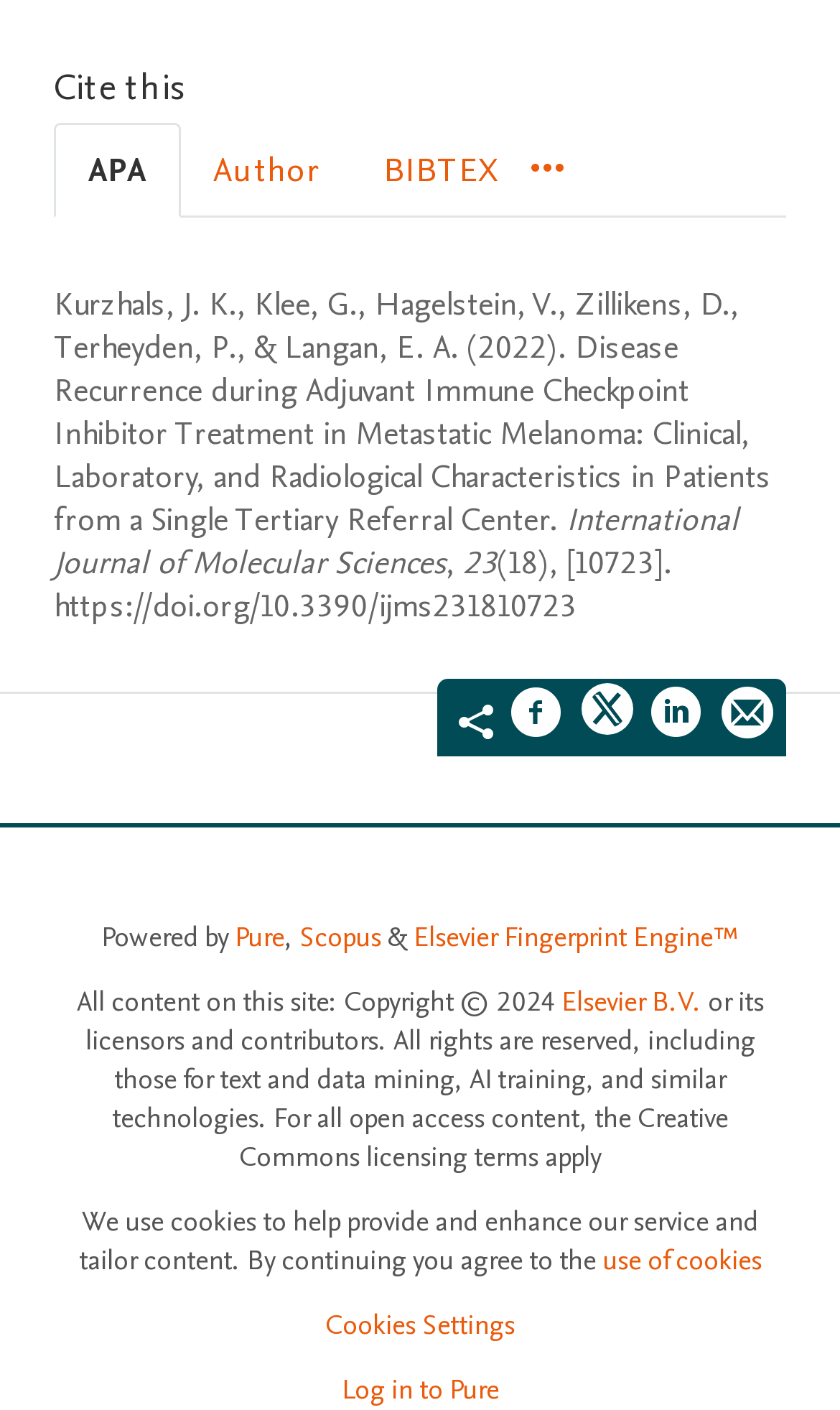Pinpoint the bounding box coordinates of the clickable area necessary to execute the following instruction: "Share on Facebook". The coordinates should be given as four float numbers between 0 and 1, namely [left, top, right, bottom].

[0.608, 0.485, 0.672, 0.533]